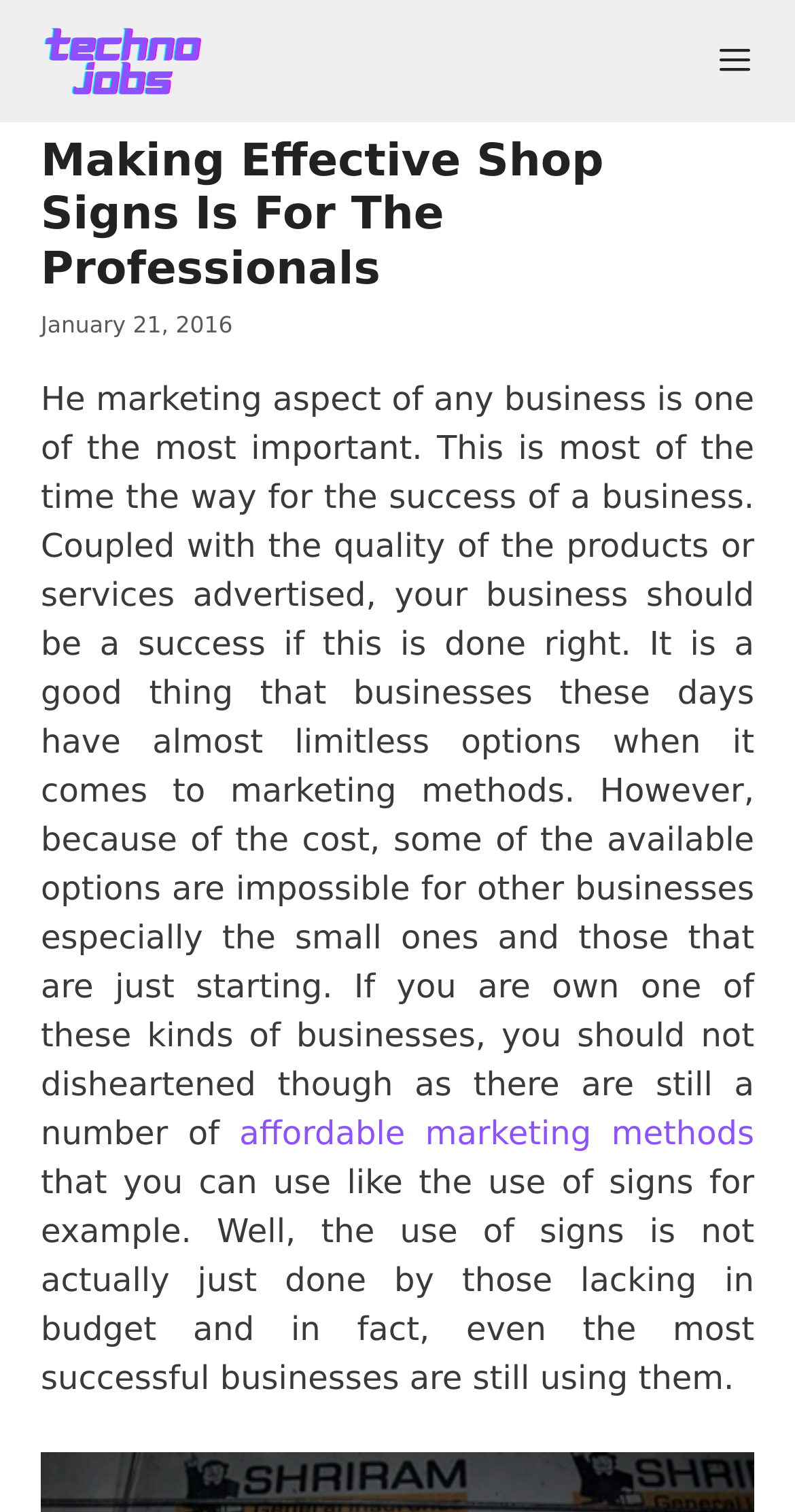What is the importance of marketing in business?
Based on the image, respond with a single word or phrase.

key to success